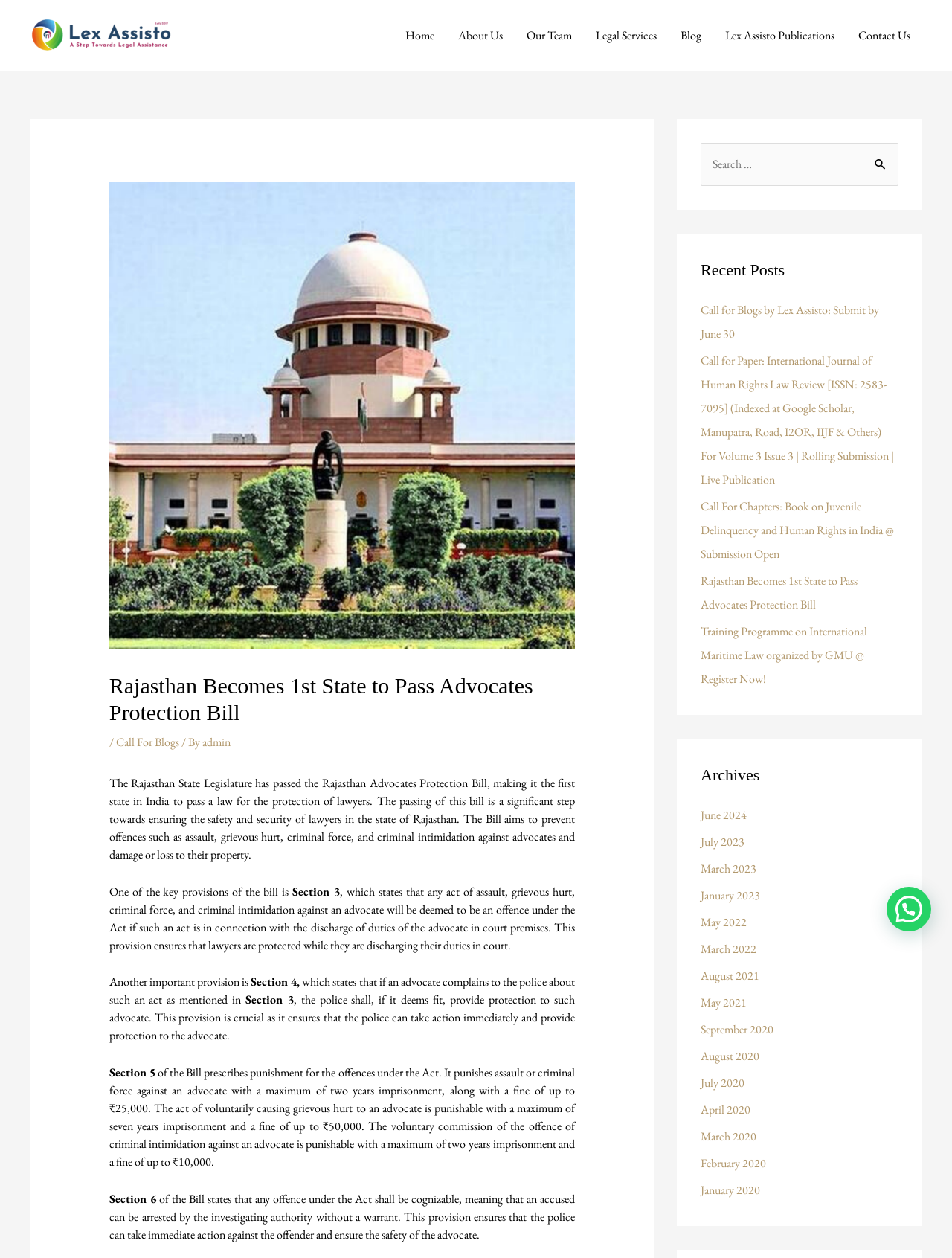Please specify the bounding box coordinates of the element that should be clicked to execute the given instruction: 'Click on the 'Call For Blogs by Lex Assisto: Submit by June 30' link'. Ensure the coordinates are four float numbers between 0 and 1, expressed as [left, top, right, bottom].

[0.736, 0.24, 0.923, 0.271]